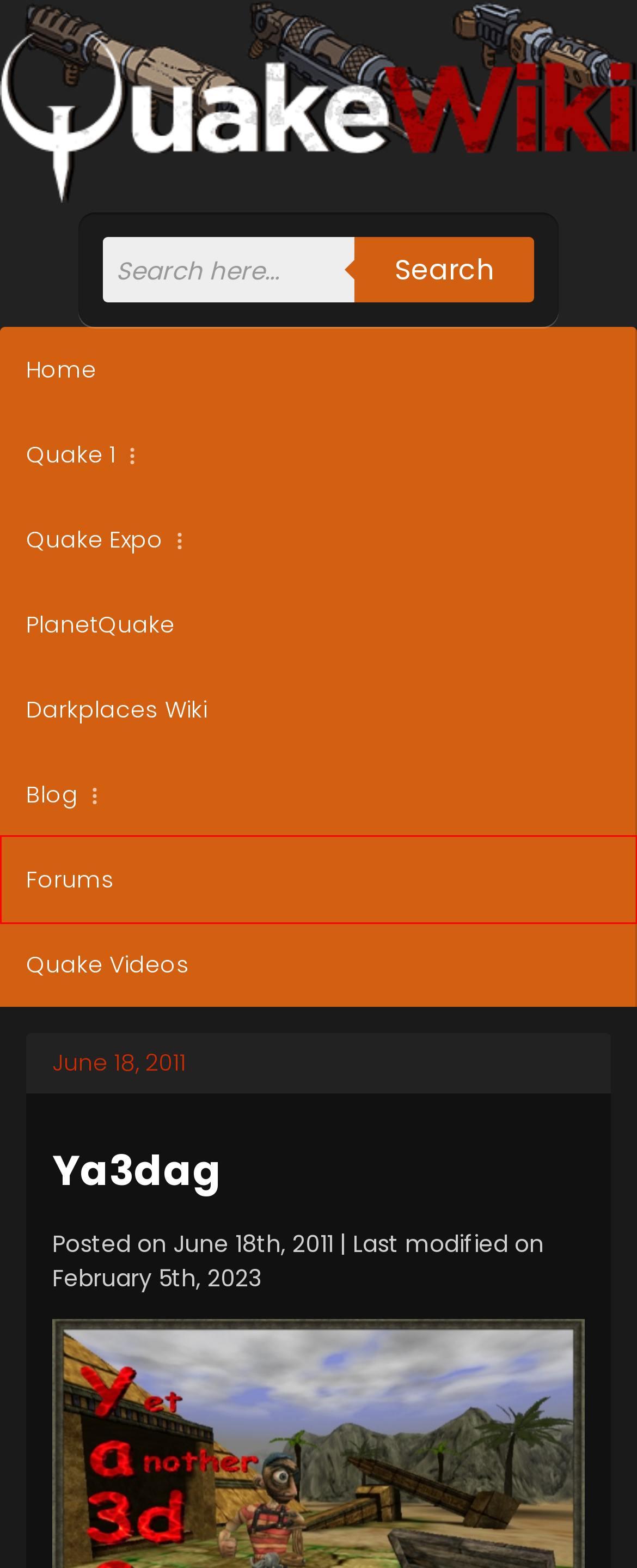Given a screenshot of a webpage with a red bounding box highlighting a UI element, determine which webpage description best matches the new webpage that appears after clicking the highlighted element. Here are the candidates:
A. Professional WordPress Plugins and Themes - getButterfly
B. OpenQuartz 2 – QuakeWiki
C. QuakeWiki – Plain Ol' Quake Bits and Bobs
D. Videos – QuakeWiki
E. Gallery – QuakeWiki
F. Darkplaces Wiki – QuakeWiki
G. Forums – QuakeWiki
H. PlanetQuake Archives – QuakeWiki

G